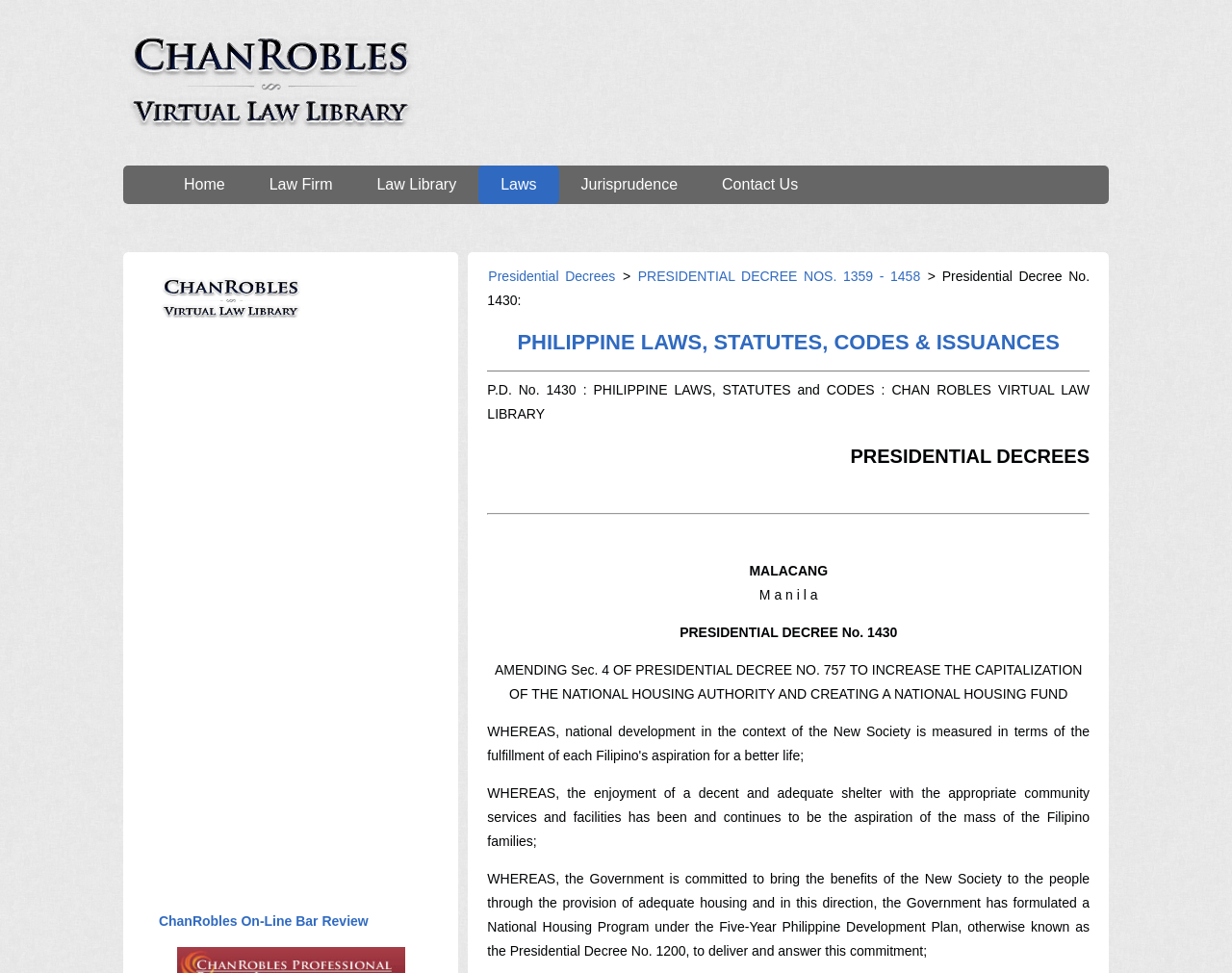Describe every aspect of the webpage comprehensively.

The webpage appears to be a law-related webpage, specifically focused on Presidential Decree No. 1430. At the top-left corner, there is an image related to the decree. Below the image, there is a row of links, including "Home", "Law Firm", "Law Library", "Laws", "Jurisprudence", and "Contact Us". 

To the right of the image, there is a link to "Presidential Decrees" followed by a static text ">" and another link to "PRESIDENTIAL DECREE NOS. 1359 - 1458". Below these links, there is a heading "PHILIPPINE LAWS, STATUTES, CODES & ISSUANCES" with a link to the same text. 

A horizontal separator line is present below the heading, followed by a static text "P.D. No. 1430 : PHILIPPINE LAWS, STATUTES and CODES : CHAN ROBLES VIRTUAL LAW LIBRARY". 

Further down, there is a heading "PRESIDENTIAL DECREES" followed by another horizontal separator line. Below the separator, there are several static texts, including "MALACANG", "M a n i l a", "PRESIDENTIAL DECREE No. 1430", and the content of the decree, which includes amendments to Presidential Decree No. 757 and the creation of a National Housing Fund. 

The decree's content is divided into several sections, including "WHEREAS" clauses that describe the government's commitment to providing adequate housing and the formulation of a National Housing Program. 

At the bottom-left corner, there is a link to "chanrobles.com" with an associated image. Below the link, there are two iframes labeled as "Advertisement". Finally, there is a link to "ChanRobles On-Line Bar Review" at the bottom of the page.